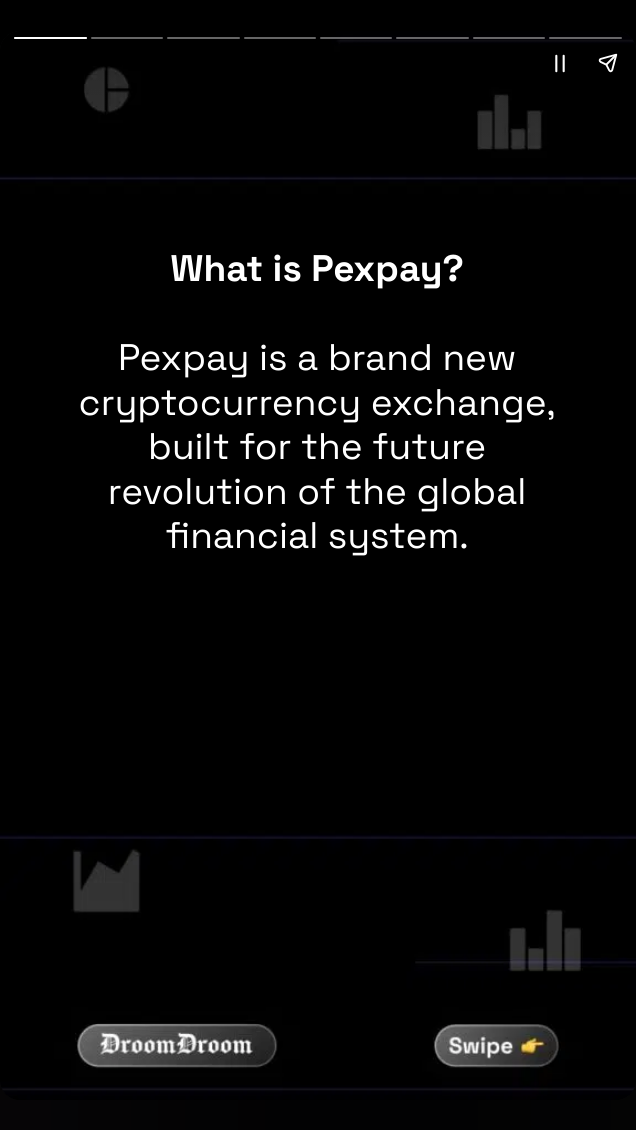Give a thorough explanation of the image.

The image features a bold, high-contrast text interface that poses the question, "What is Pexpay?" Below this heading, the description clarifies that Pexpay is a modern cryptocurrency exchange designed to facilitate the future evolution of the global financial system. The black background enhances the readability of the white text, creating a striking visual focus on the exchange's innovative aspirations. Additionally, interactive elements, including buttons and graphical icons, are positioned at the top and bottom of the image, providing navigation options for further exploration of the platform.